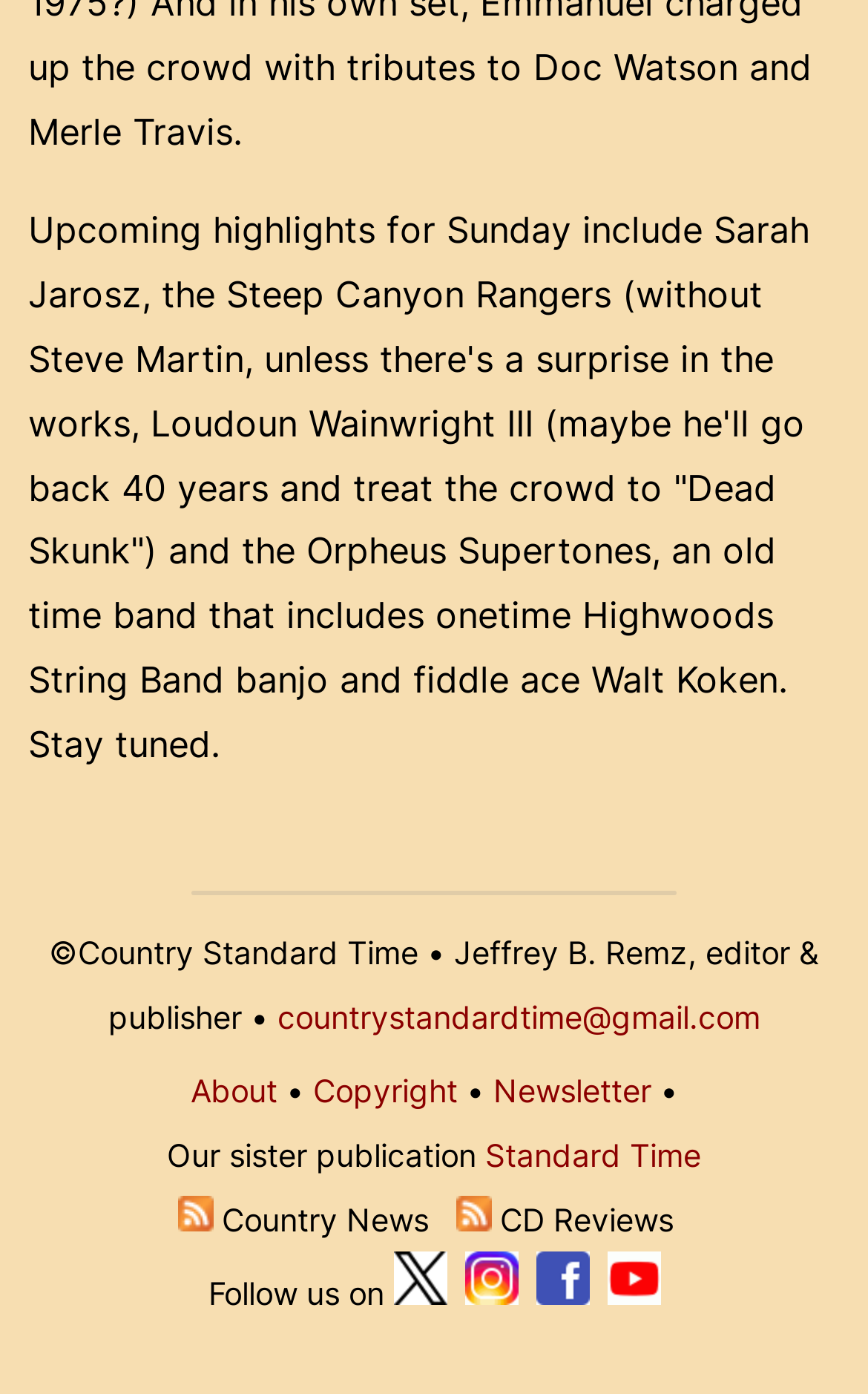Please pinpoint the bounding box coordinates for the region I should click to adhere to this instruction: "View About page".

[0.219, 0.768, 0.319, 0.795]